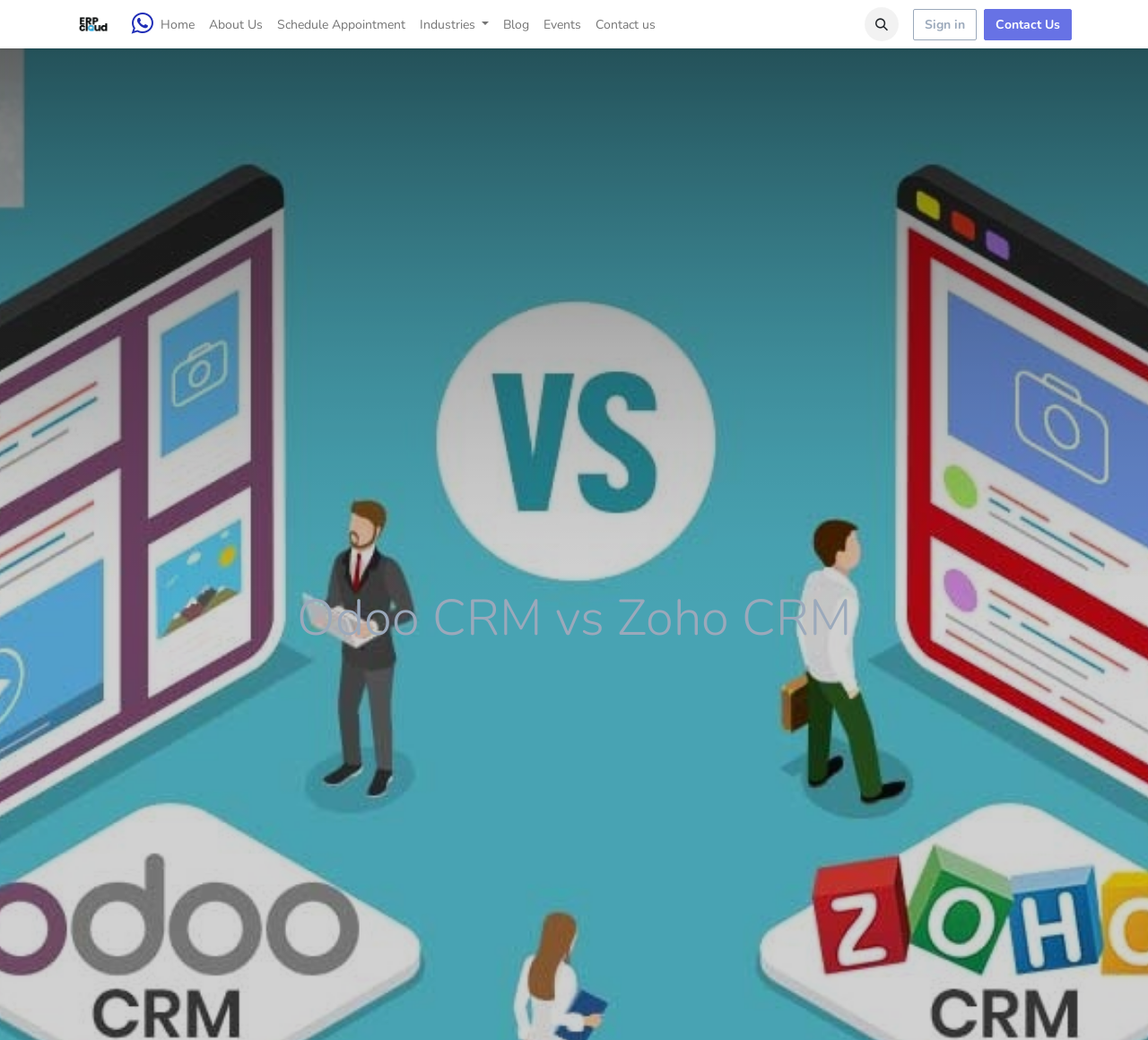How many menu items are there in the main menu?
Based on the visual content, answer with a single word or a brief phrase.

7